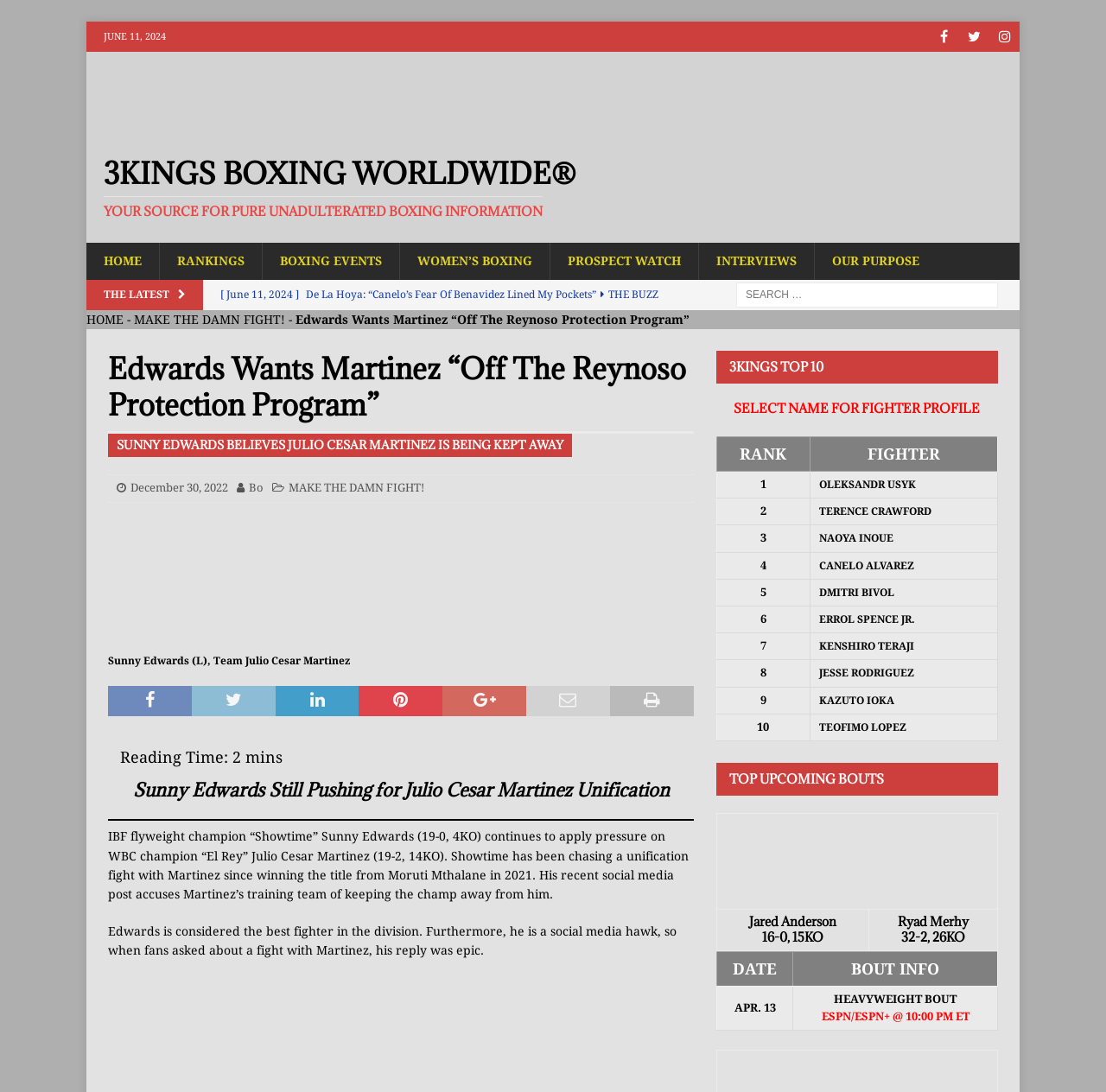Show the bounding box coordinates for the element that needs to be clicked to execute the following instruction: "Click on the Facebook link". Provide the coordinates in the form of four float numbers between 0 and 1, i.e., [left, top, right, bottom].

[0.84, 0.02, 0.867, 0.047]